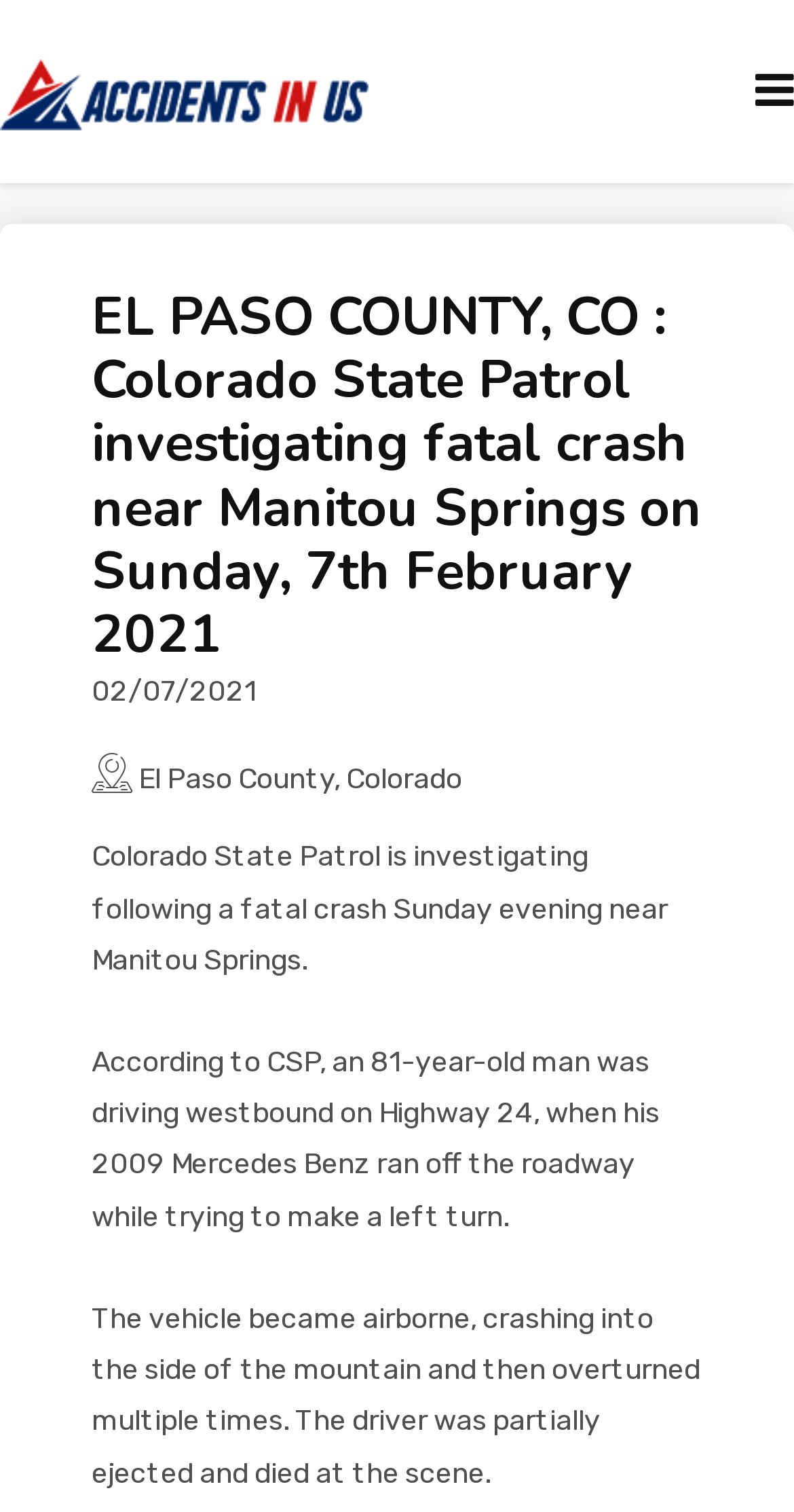What was the age of the driver involved in the crash?
Refer to the image and provide a thorough answer to the question.

The age of the driver can be found in the static text element with the bounding box coordinates [0.115, 0.691, 0.831, 0.816], which states 'an 81-year-old man was driving westbound on Highway 24'.